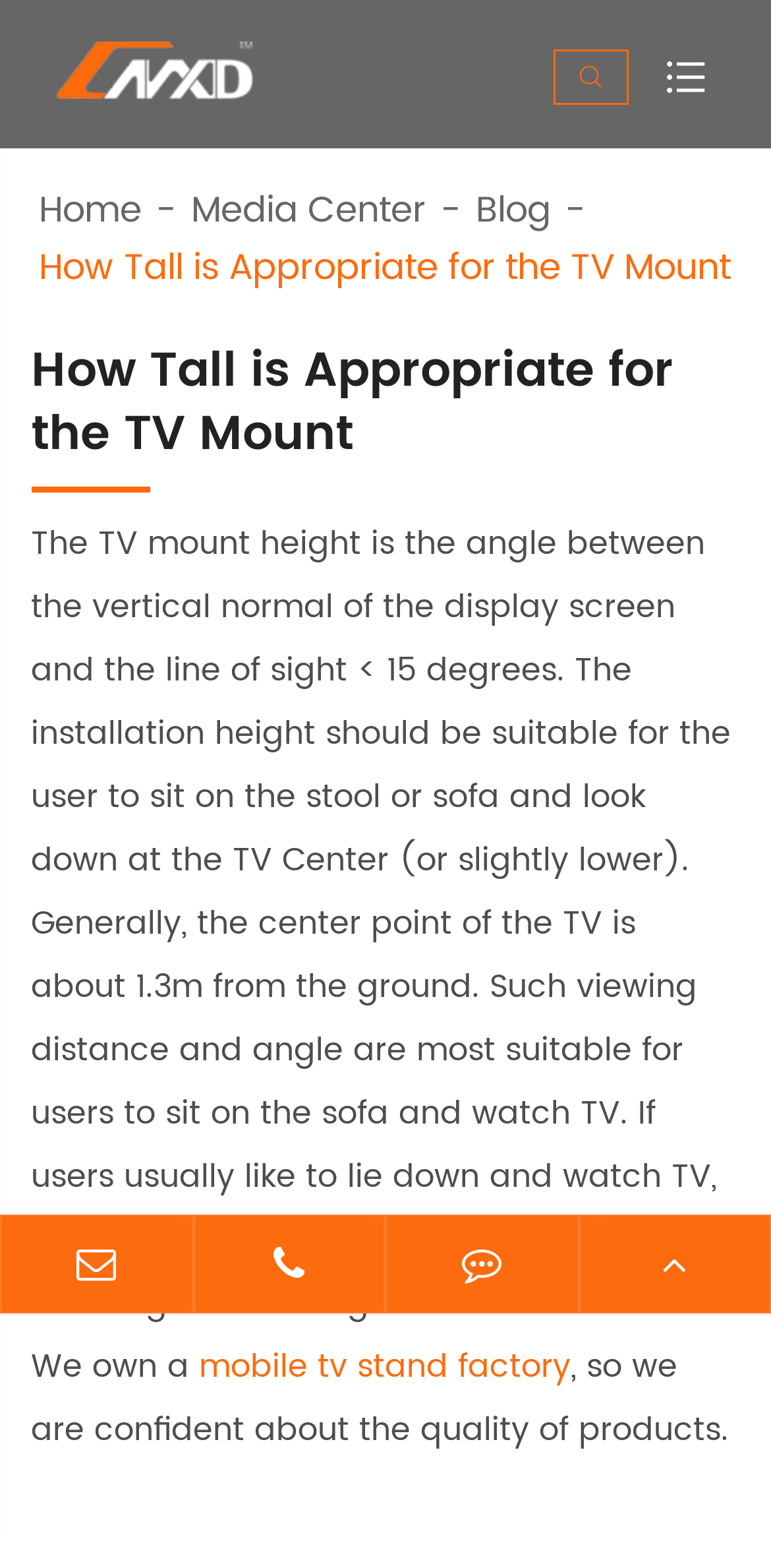Determine the bounding box coordinates for the element that should be clicked to follow this instruction: "visit the media center". The coordinates should be given as four float numbers between 0 and 1, in the format [left, top, right, bottom].

[0.248, 0.12, 0.553, 0.15]